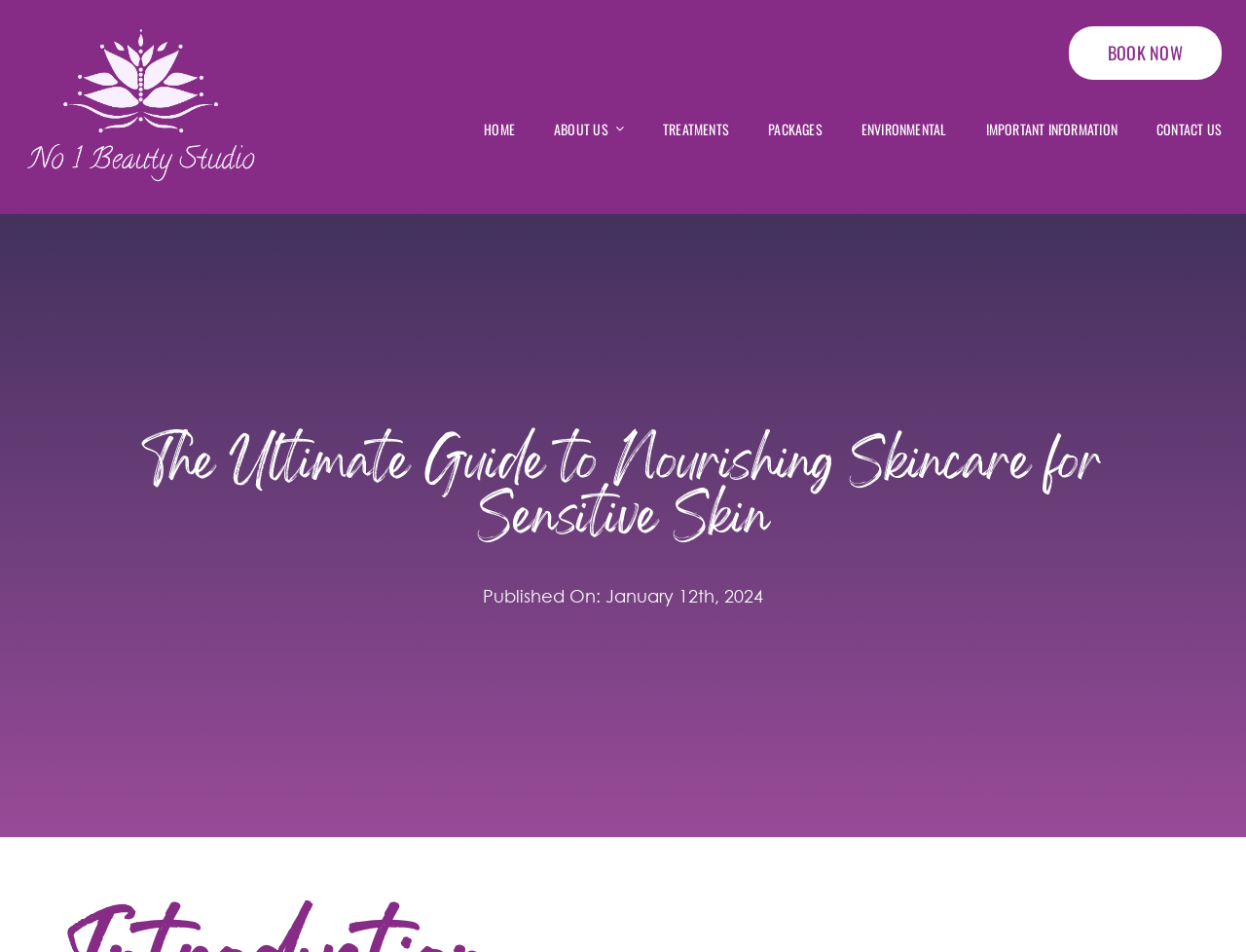Answer briefly with one word or phrase:
What is the theme of the article?

Skincare for Sensitive Skin